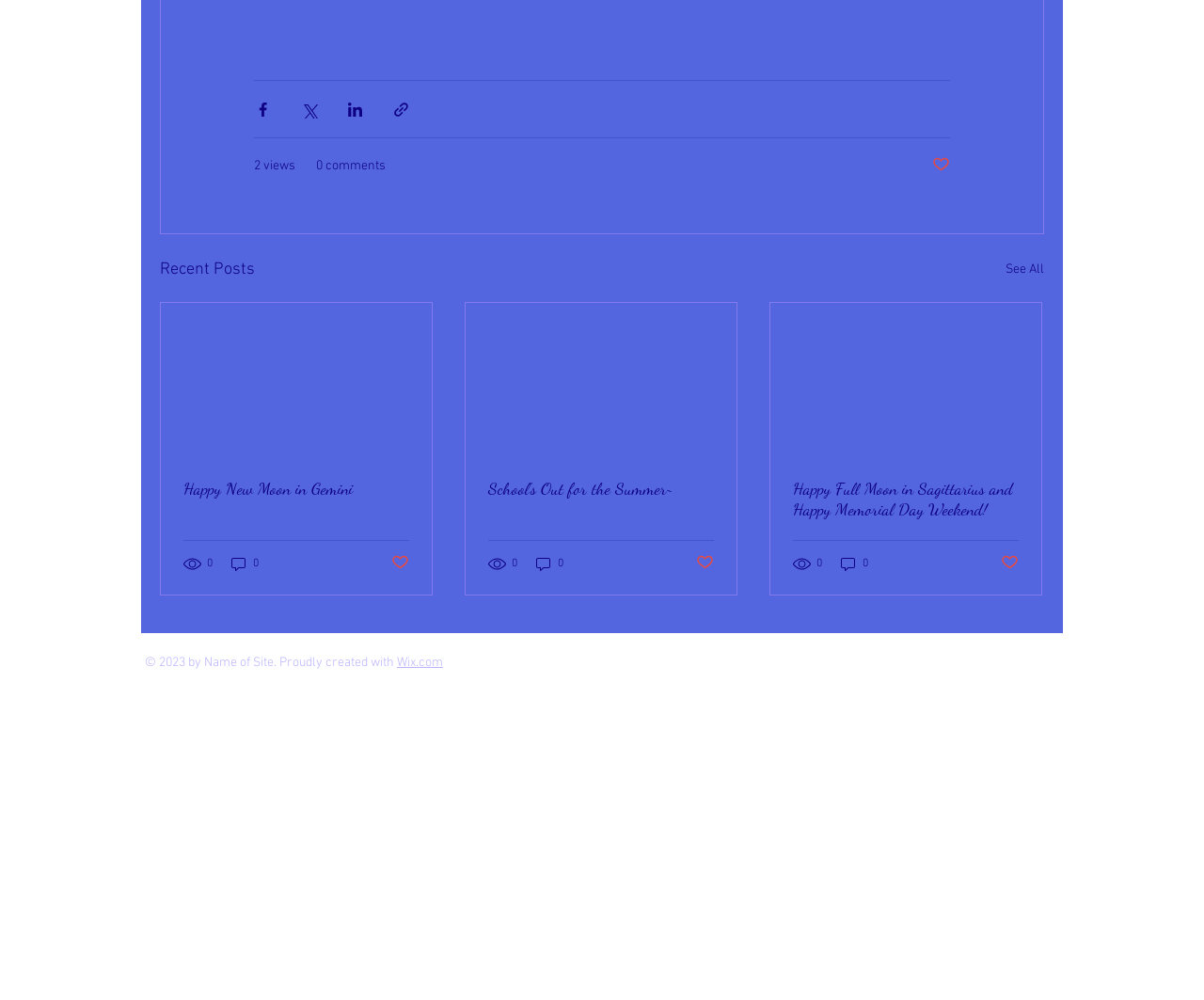Locate the bounding box coordinates of the clickable area to execute the instruction: "Like the post 'School's Out for the Summer~'". Provide the coordinates as four float numbers between 0 and 1, represented as [left, top, right, bottom].

[0.578, 0.554, 0.593, 0.574]